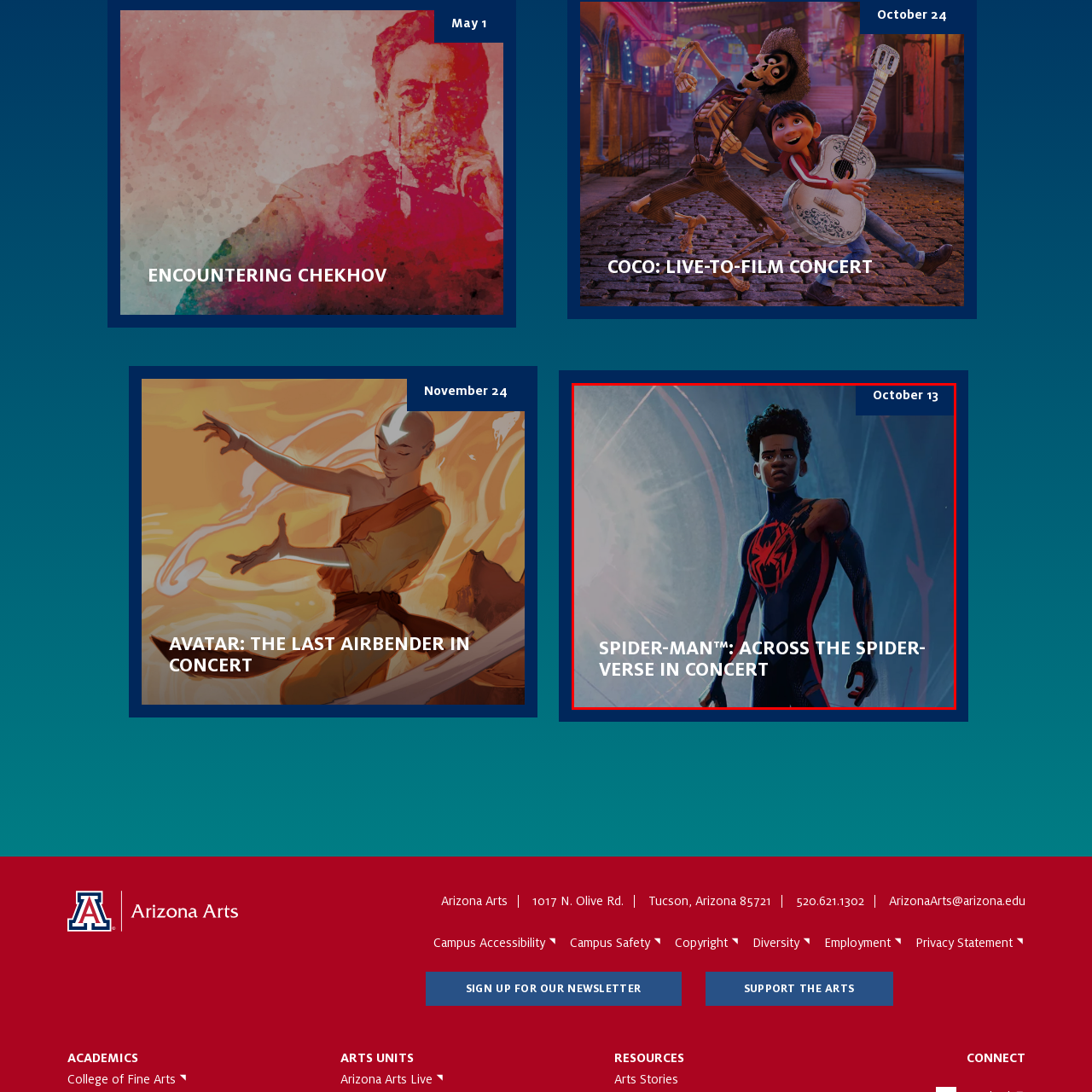Offer a comprehensive narrative for the image inside the red bounding box.

The image showcases an exciting promotional graphic for "Spider-Man™: Across the Spider-Verse in Concert," set to take place on October 13. Featured prominently is a stylized illustration of Spider-Man, depicted in his iconic suit, which is enhanced to fit the concert theme. This dynamic artwork captures the essence of the character, showcasing a youthful and energetic vibe, characteristic of the film's animation style. Below the image, the event title is boldly displayed, emphasizing the unique concert experience that combines live music with the film's spectacular visuals. This event promises to be a captivating blend of storytelling and orchestral performance, appealing to fans of all ages.